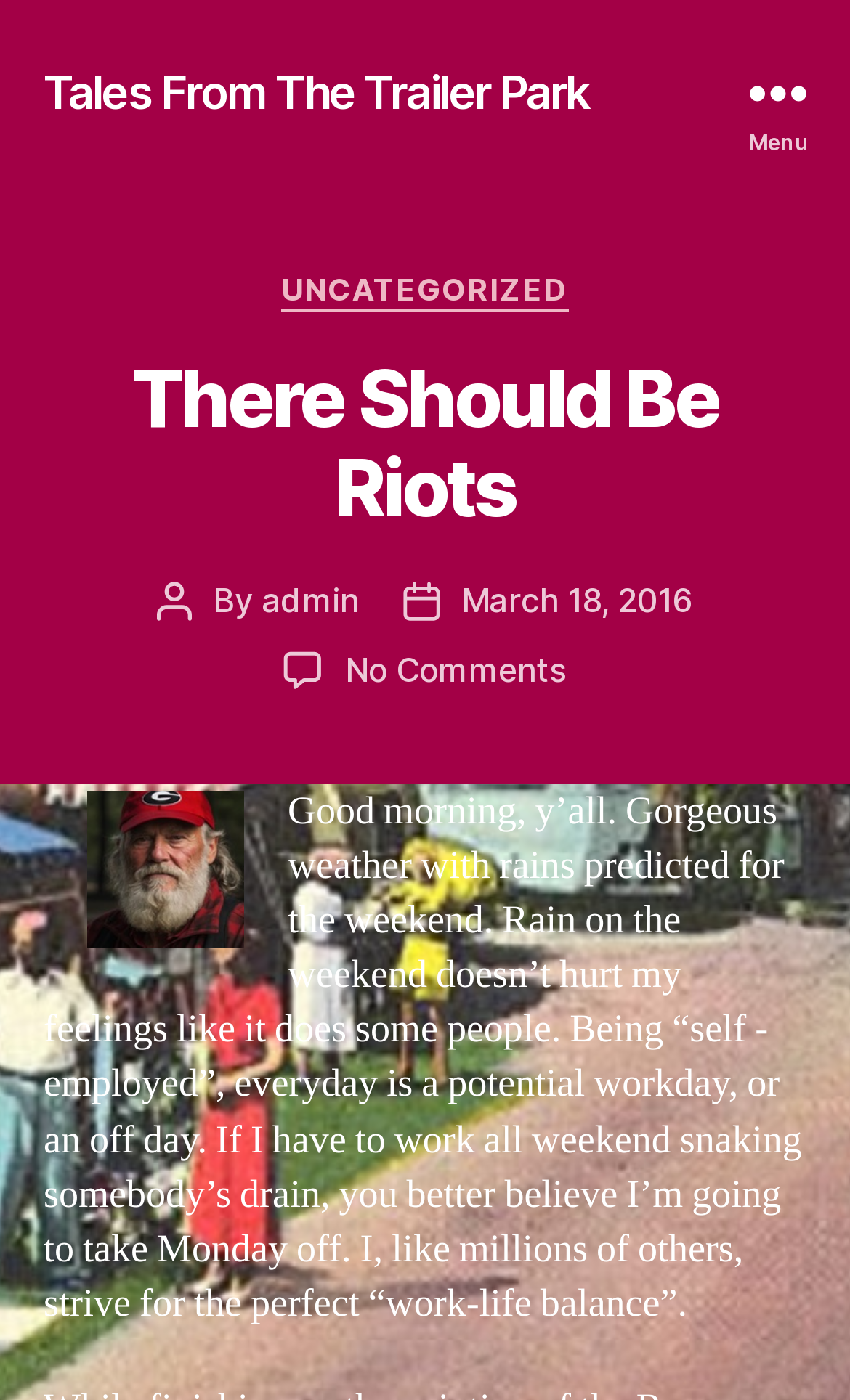Refer to the screenshot and answer the following question in detail:
Who is the author of the current post?

I found the author of the current post by looking at the header section, where I found a static text 'Post author' followed by a link 'admin', which indicates the author of the post.